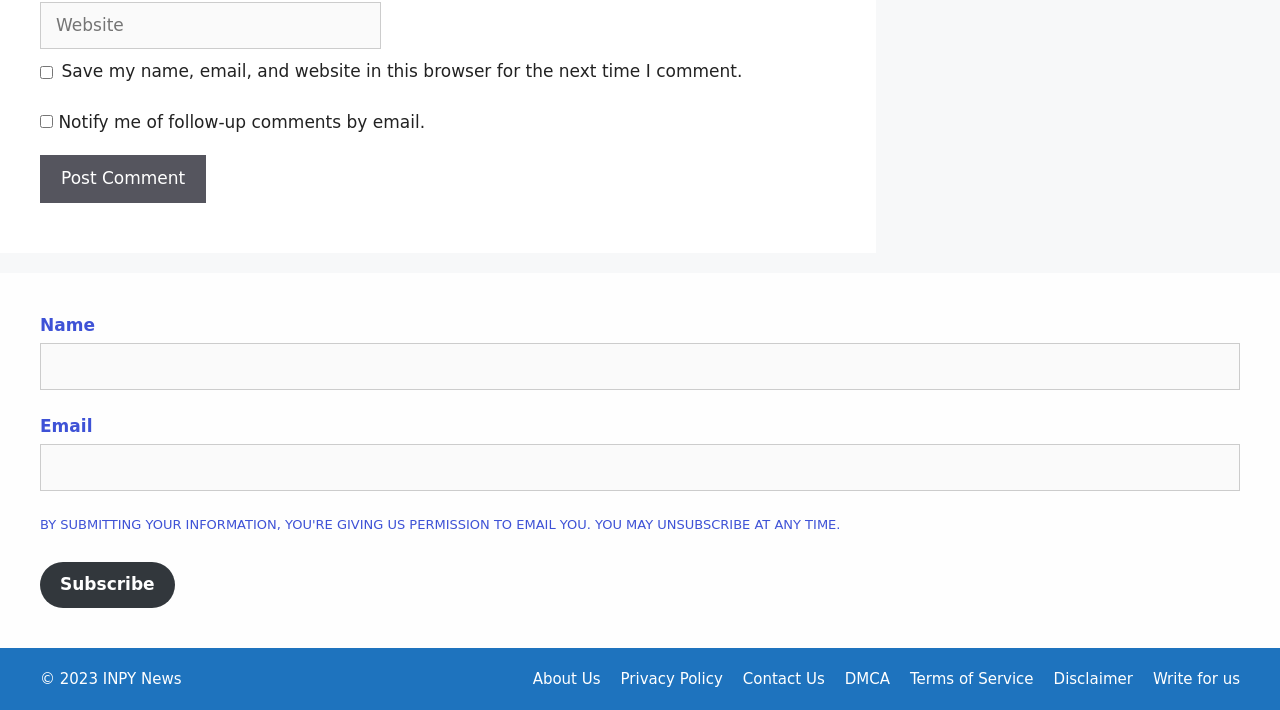What is the name of the web series? Based on the image, give a response in one word or a short phrase.

MH370 The Plane that Disappeared